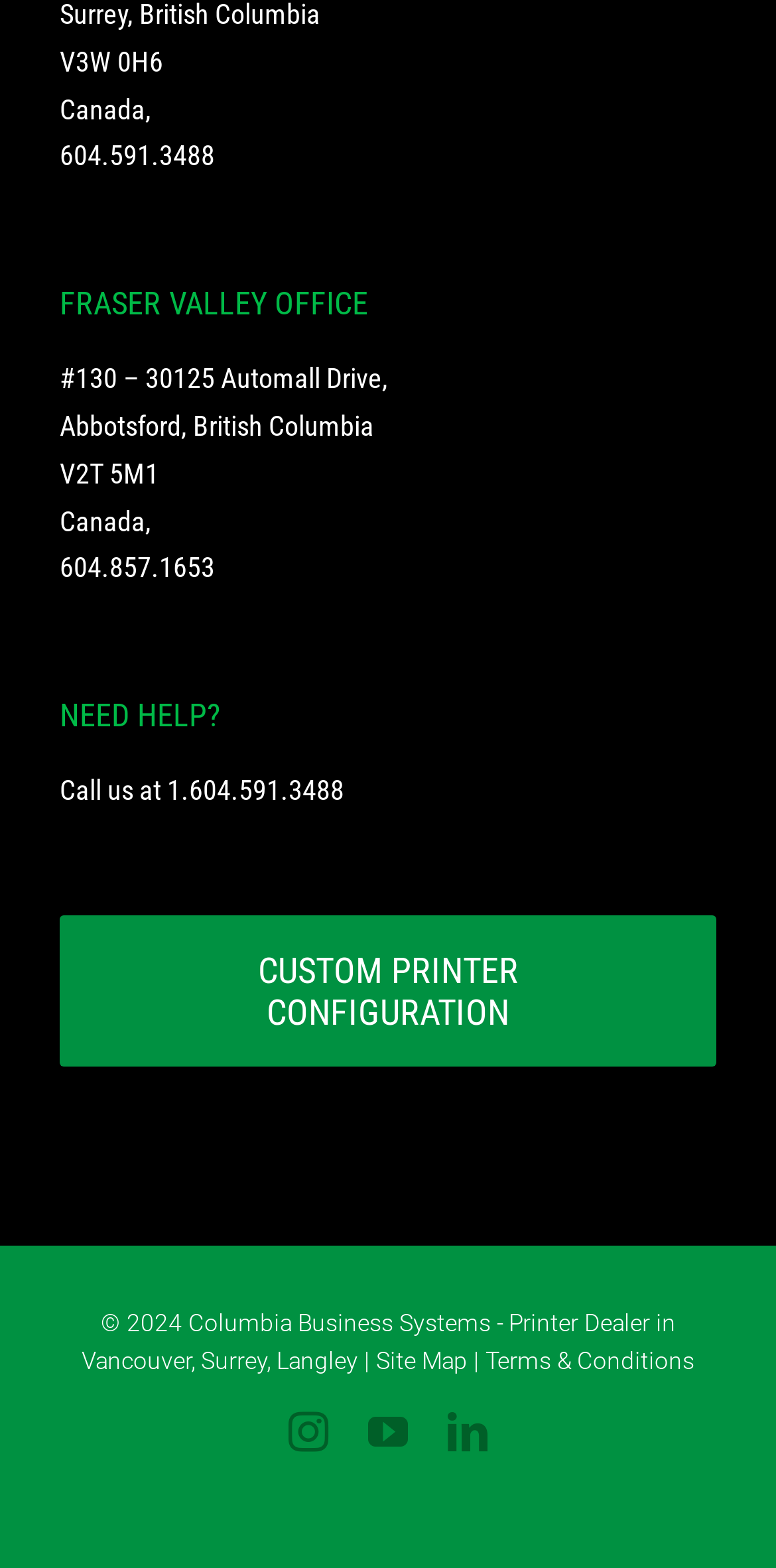What is the purpose of the 'NEED HELP?' section?
Carefully analyze the image and provide a detailed answer to the question.

I inferred the purpose of the 'NEED HELP?' section by looking at the text and links below it, which provide phone numbers and a call to action, indicating that it is meant to provide contact information for those who need help.